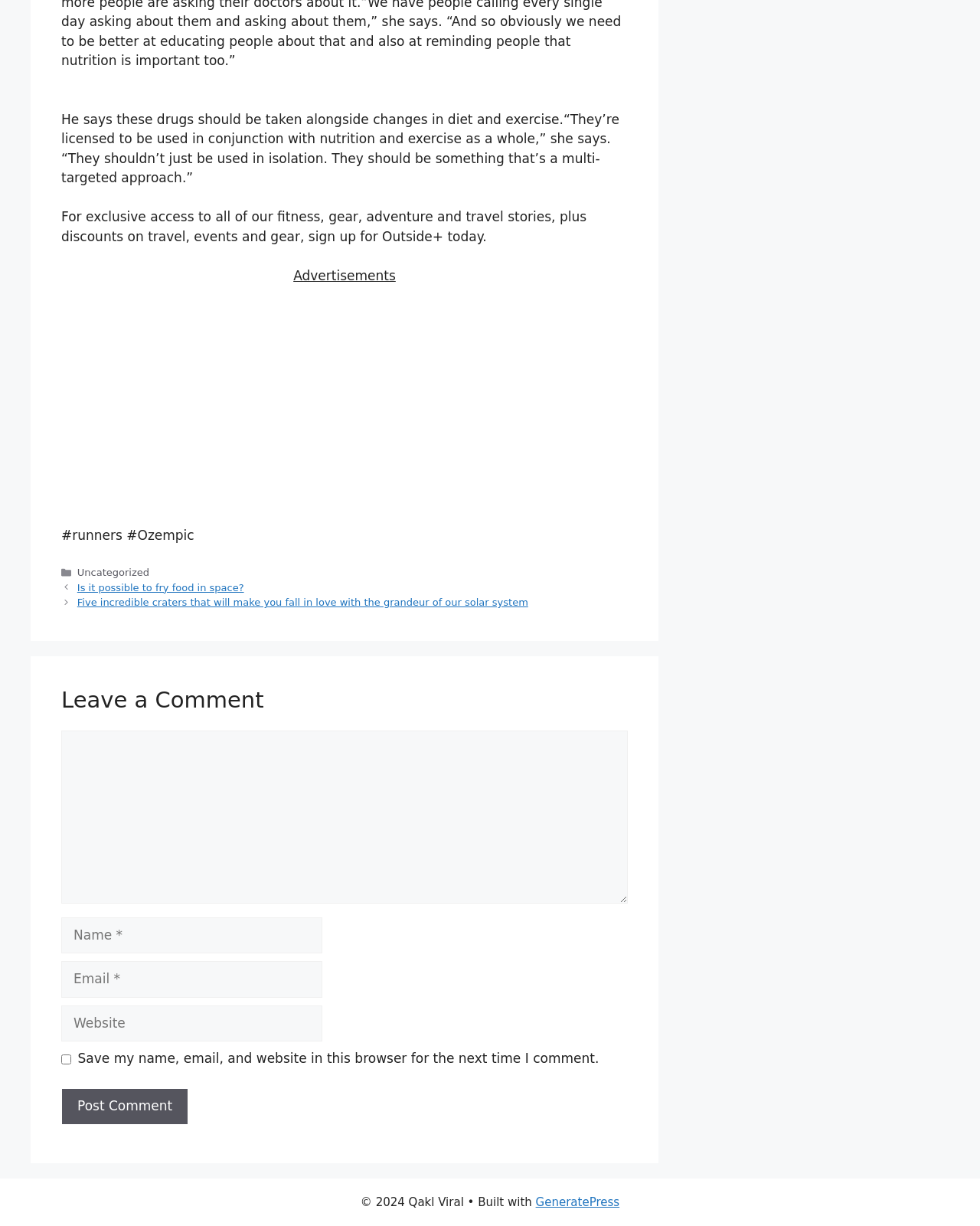Determine the bounding box coordinates of the element's region needed to click to follow the instruction: "Read the article about frying food in space". Provide these coordinates as four float numbers between 0 and 1, formatted as [left, top, right, bottom].

[0.079, 0.474, 0.249, 0.484]